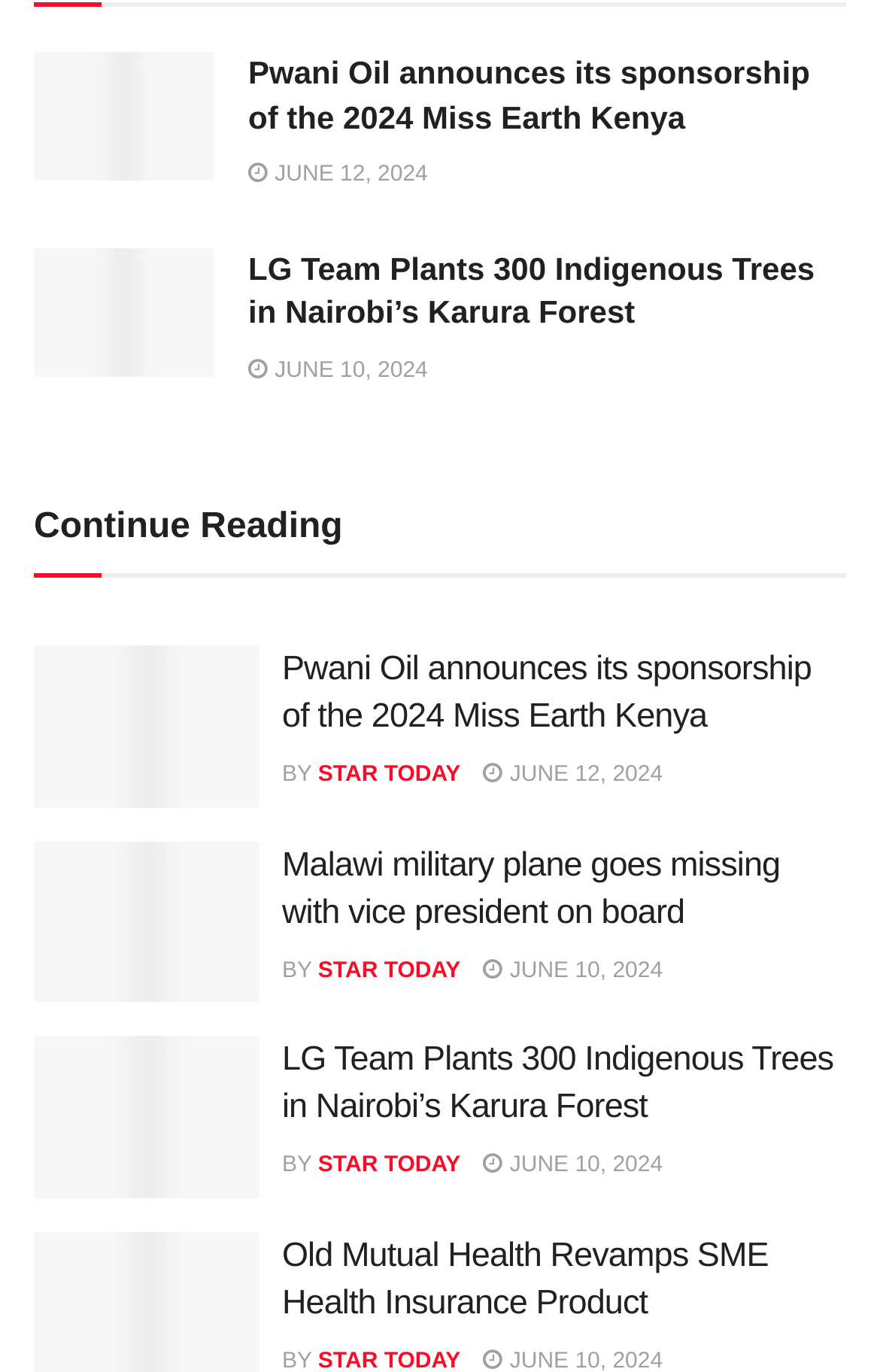Determine the bounding box coordinates of the region I should click to achieve the following instruction: "Read the article about LG Team planting 300 indigenous trees in Nairobi's Karura Forest". Ensure the bounding box coordinates are four float numbers between 0 and 1, i.e., [left, top, right, bottom].

[0.038, 0.755, 0.295, 0.92]